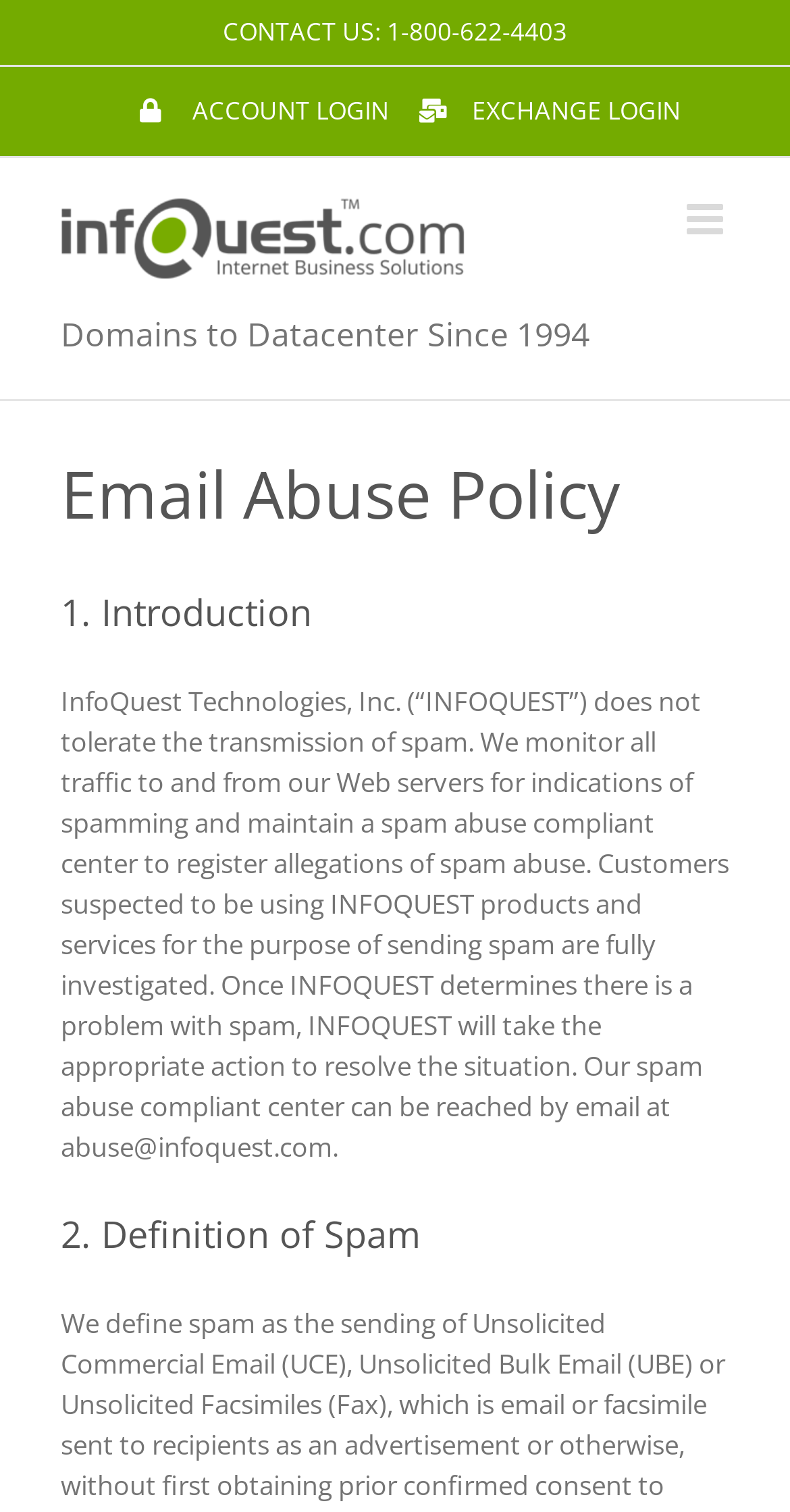What year did InfoQuest start?
Using the image, answer in one word or phrase.

1994